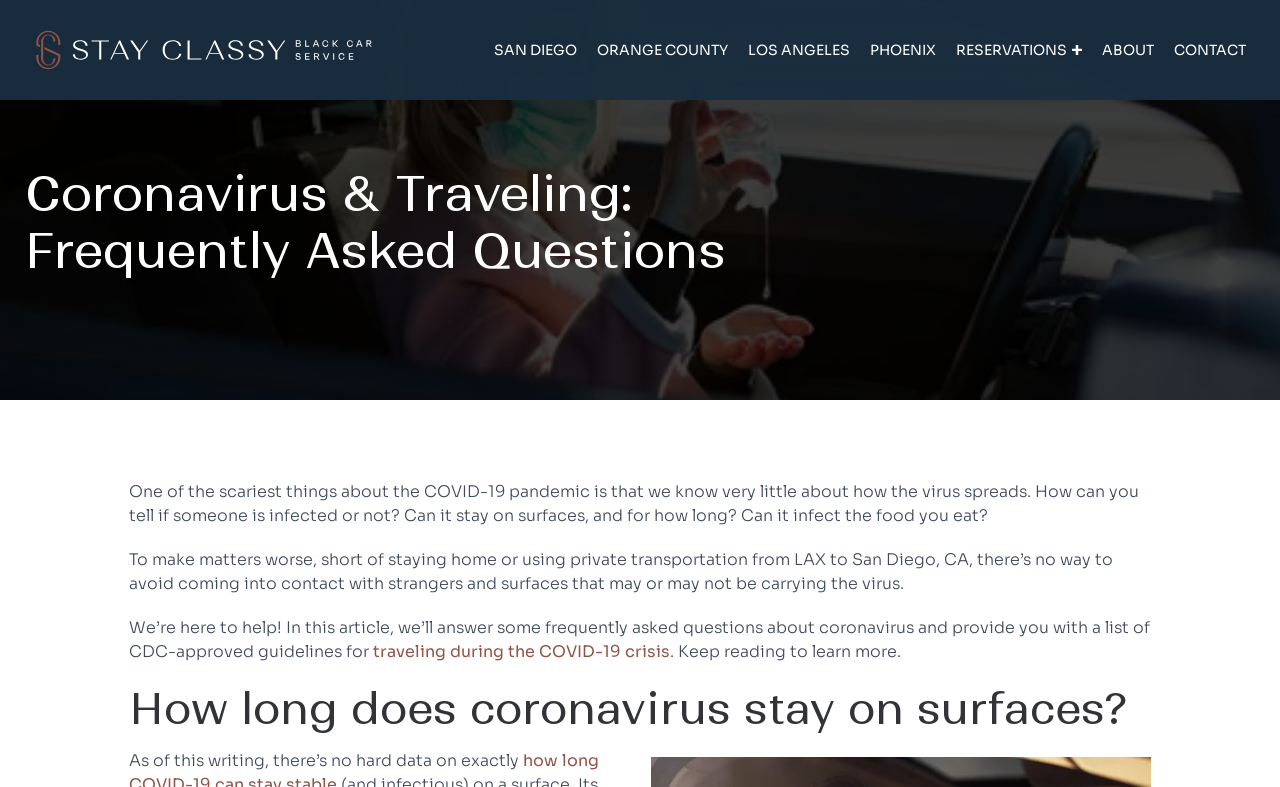Can coronavirus infect food?
Please ensure your answer is as detailed and informative as possible.

I found the answer by reading the text, which mentions that one of the scariest things about the COVID-19 pandemic is that we know very little about how the virus spreads, including whether it can infect food.